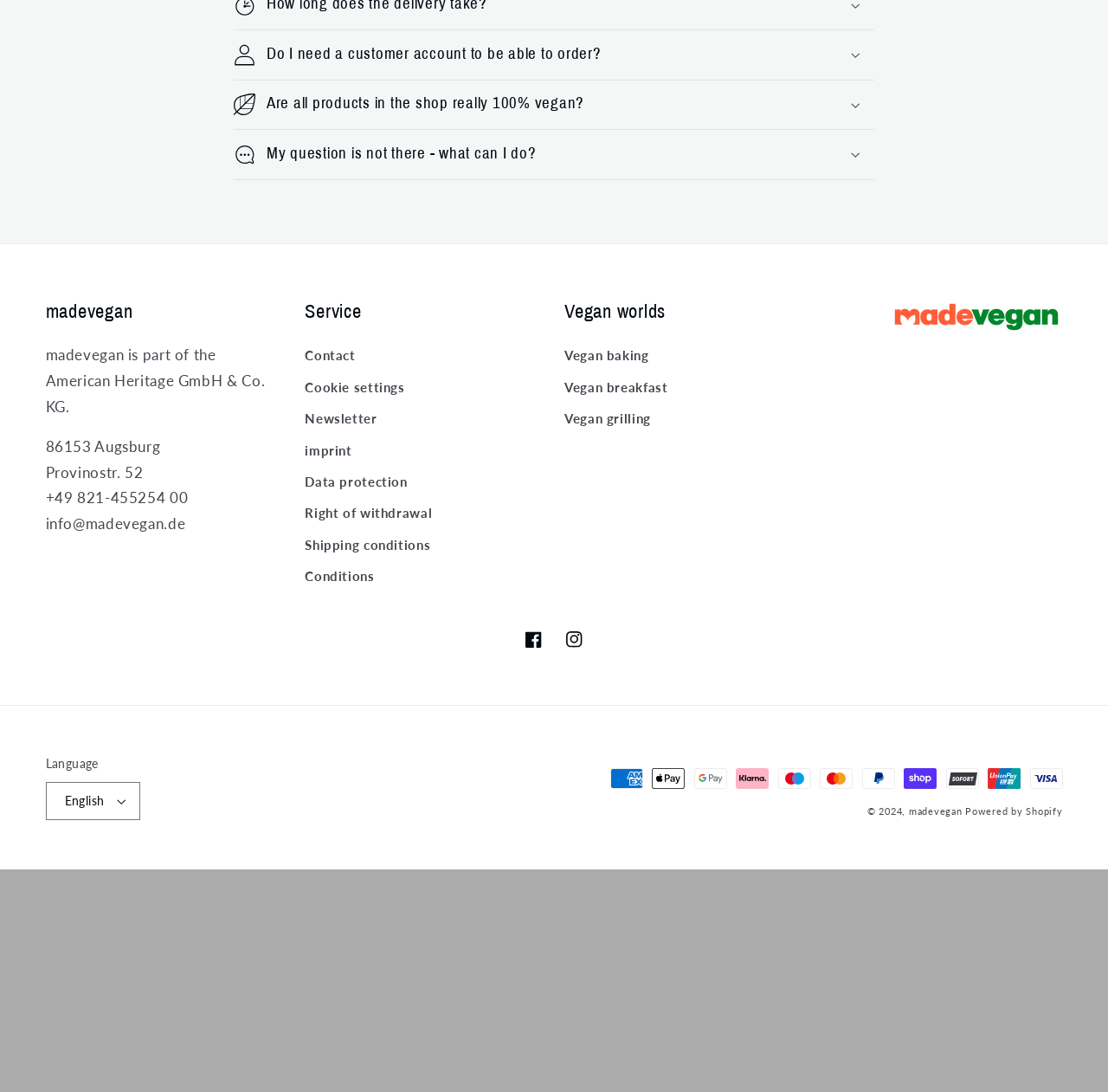Locate the bounding box coordinates of the segment that needs to be clicked to meet this instruction: "Go to 'Contact'".

[0.275, 0.316, 0.321, 0.341]